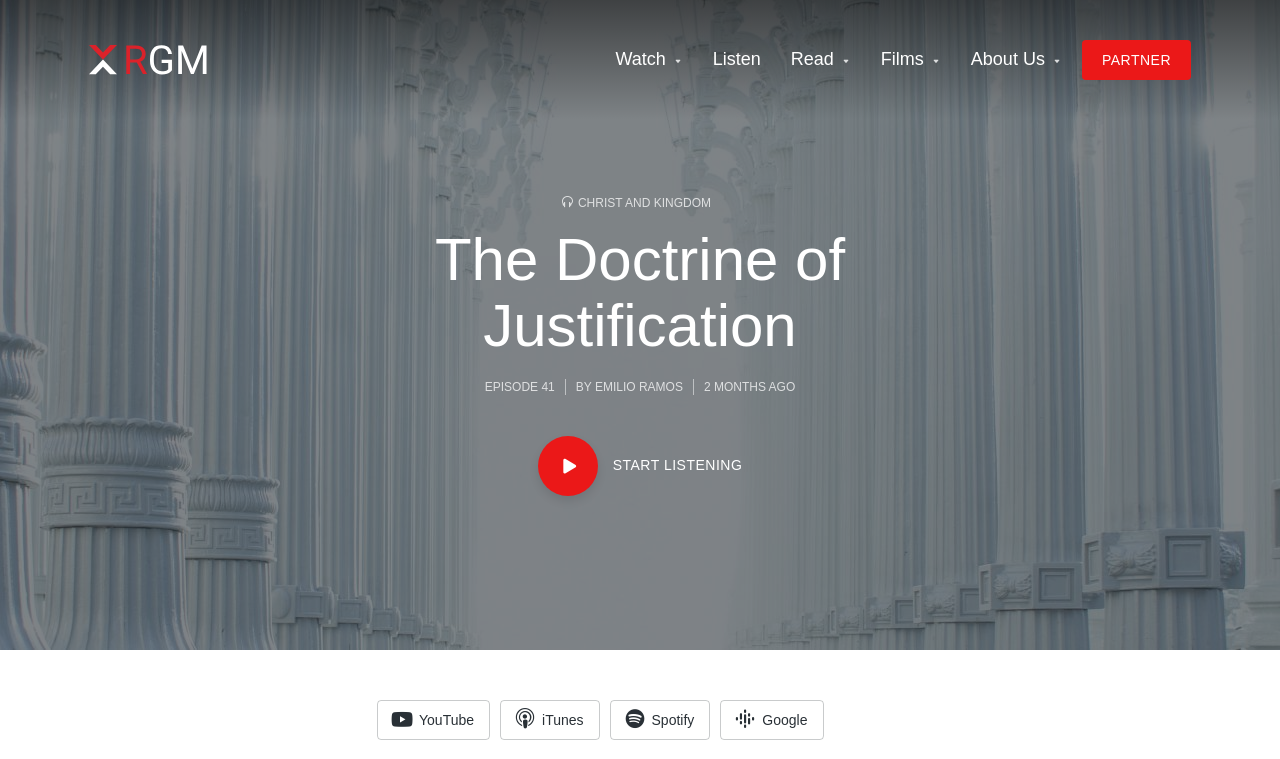Please answer the following query using a single word or phrase: 
What is the name of the author of the episode?

EMILIO RAMOS